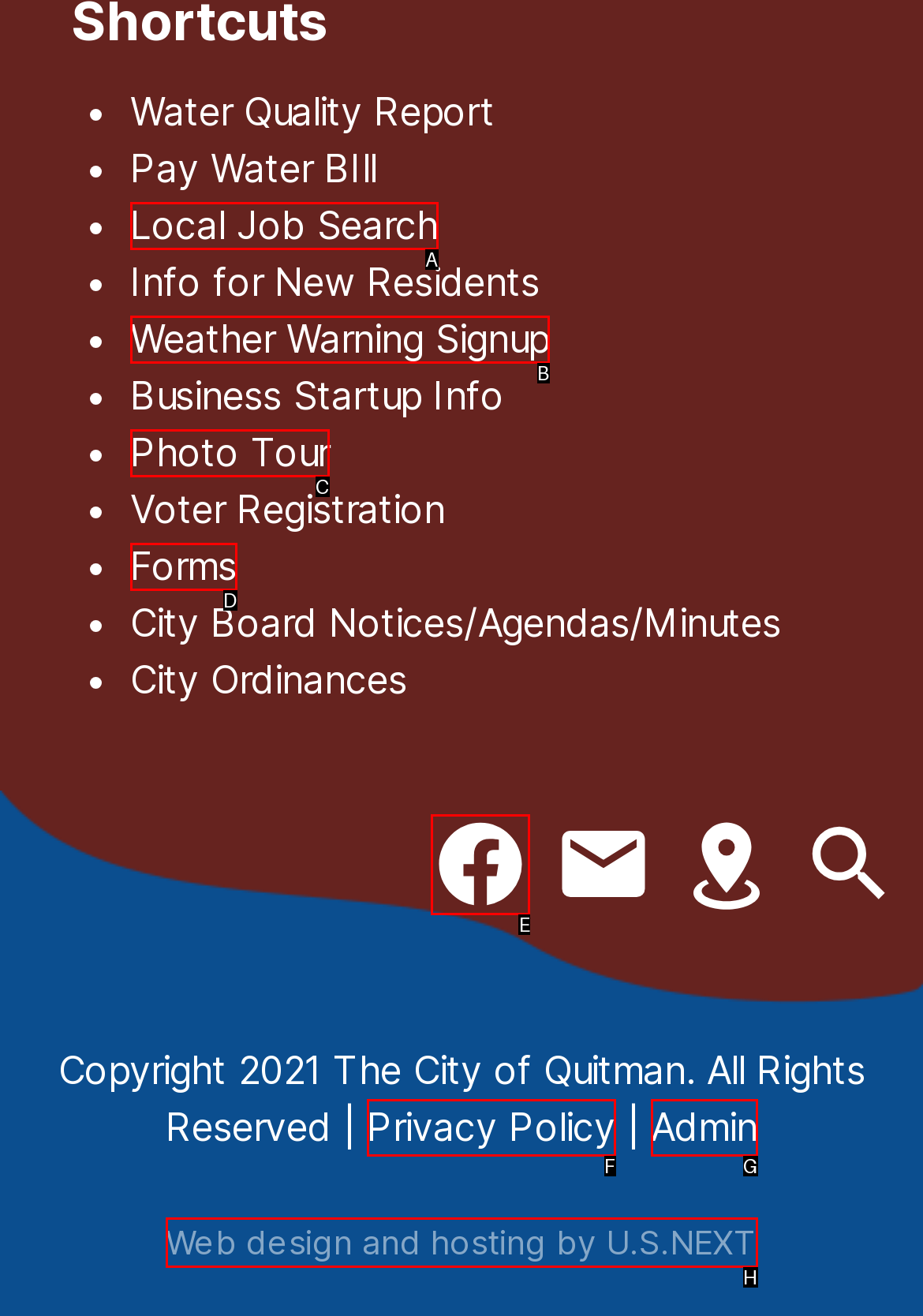Which option should be clicked to complete this task: Visit Facebook page
Reply with the letter of the correct choice from the given choices.

E